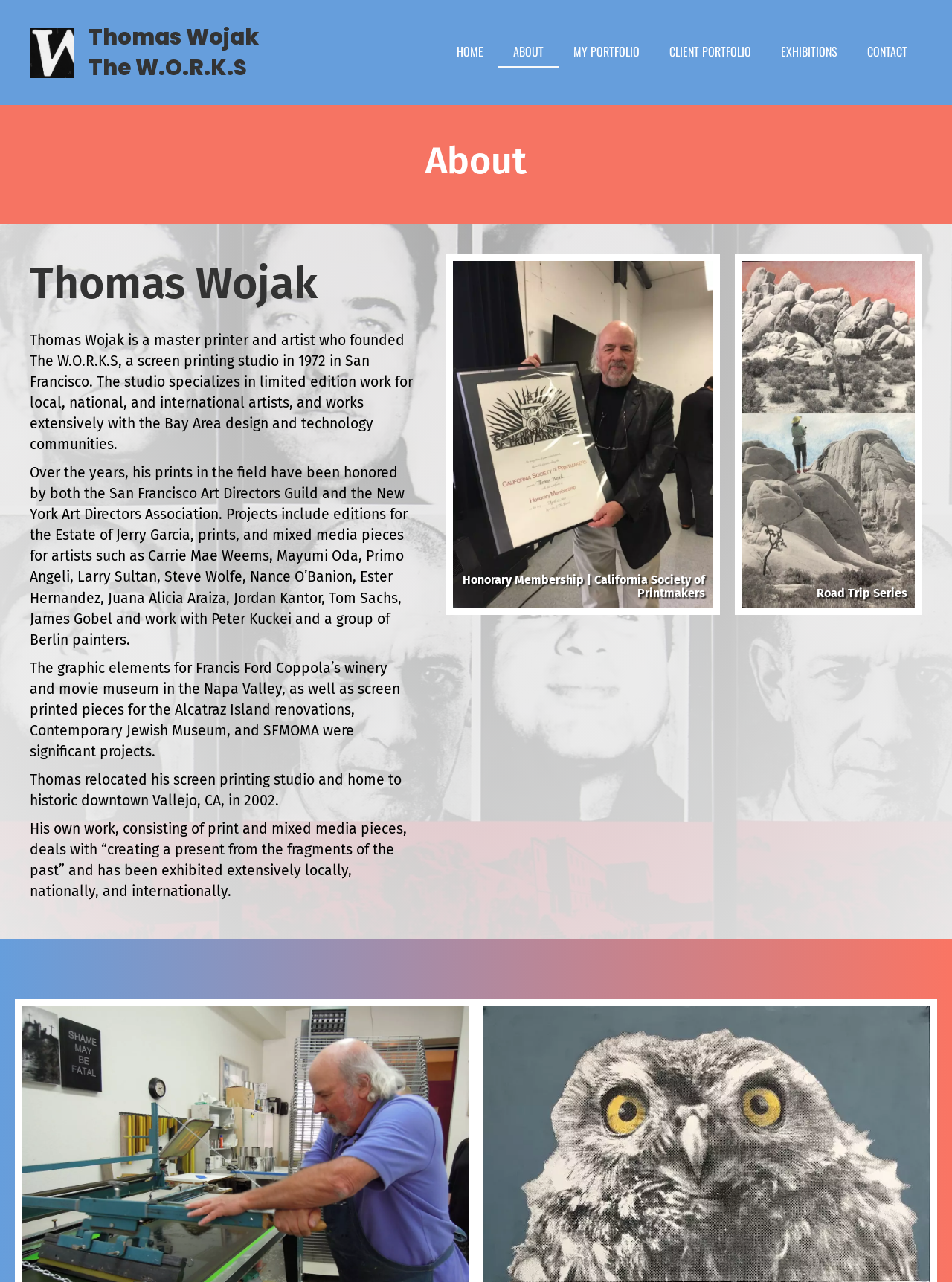What is the name of the artist?
Based on the image, answer the question with as much detail as possible.

I found the answer by looking at the heading element 'Thomas Wojak The W.O.R.K.S' and the StaticText element 'Thomas Wojak is a master printer and artist...' which both mention the name 'Thomas Wojak'.